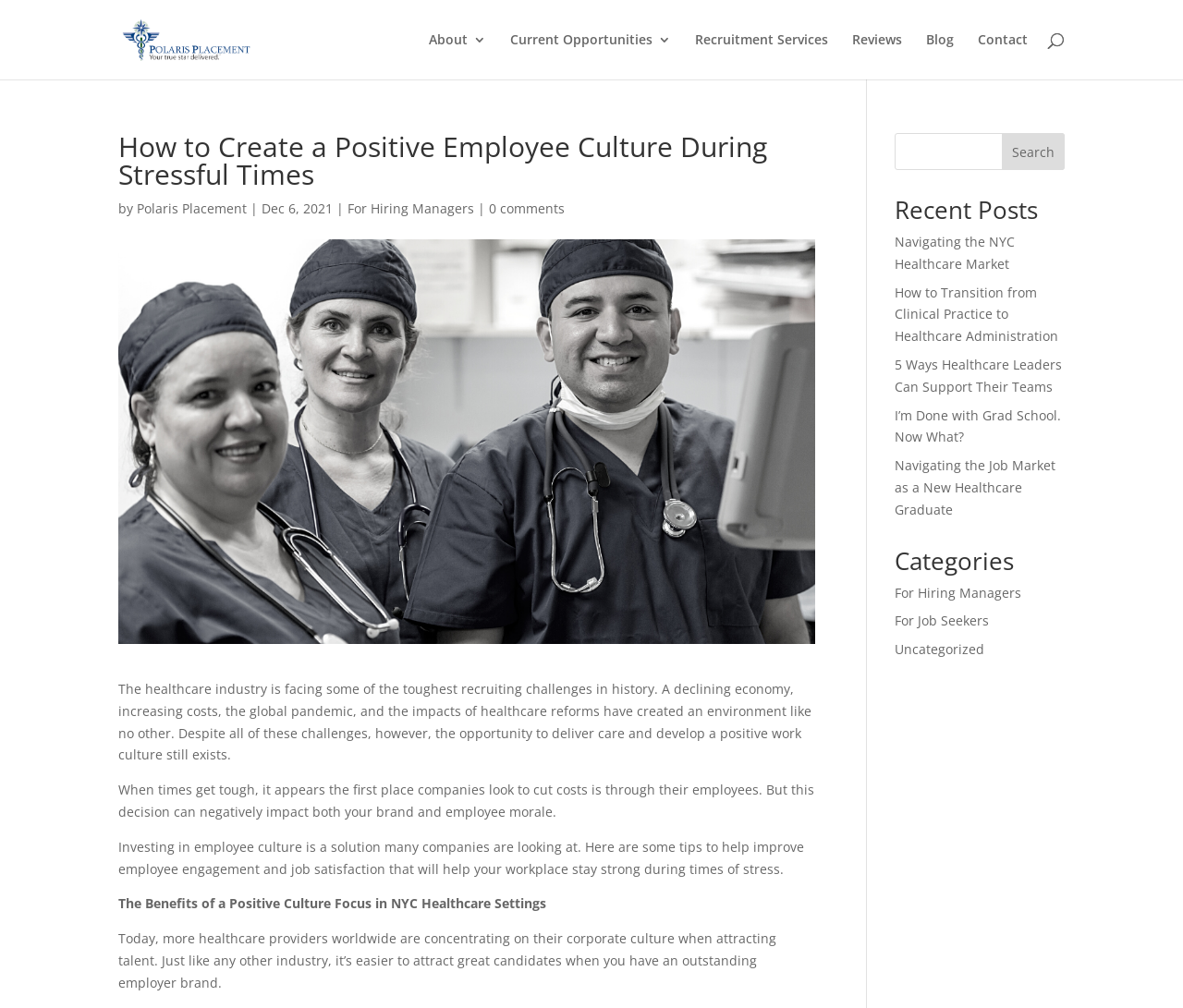Please indicate the bounding box coordinates for the clickable area to complete the following task: "Read the blog post". The coordinates should be specified as four float numbers between 0 and 1, i.e., [left, top, right, bottom].

[0.1, 0.132, 0.689, 0.196]